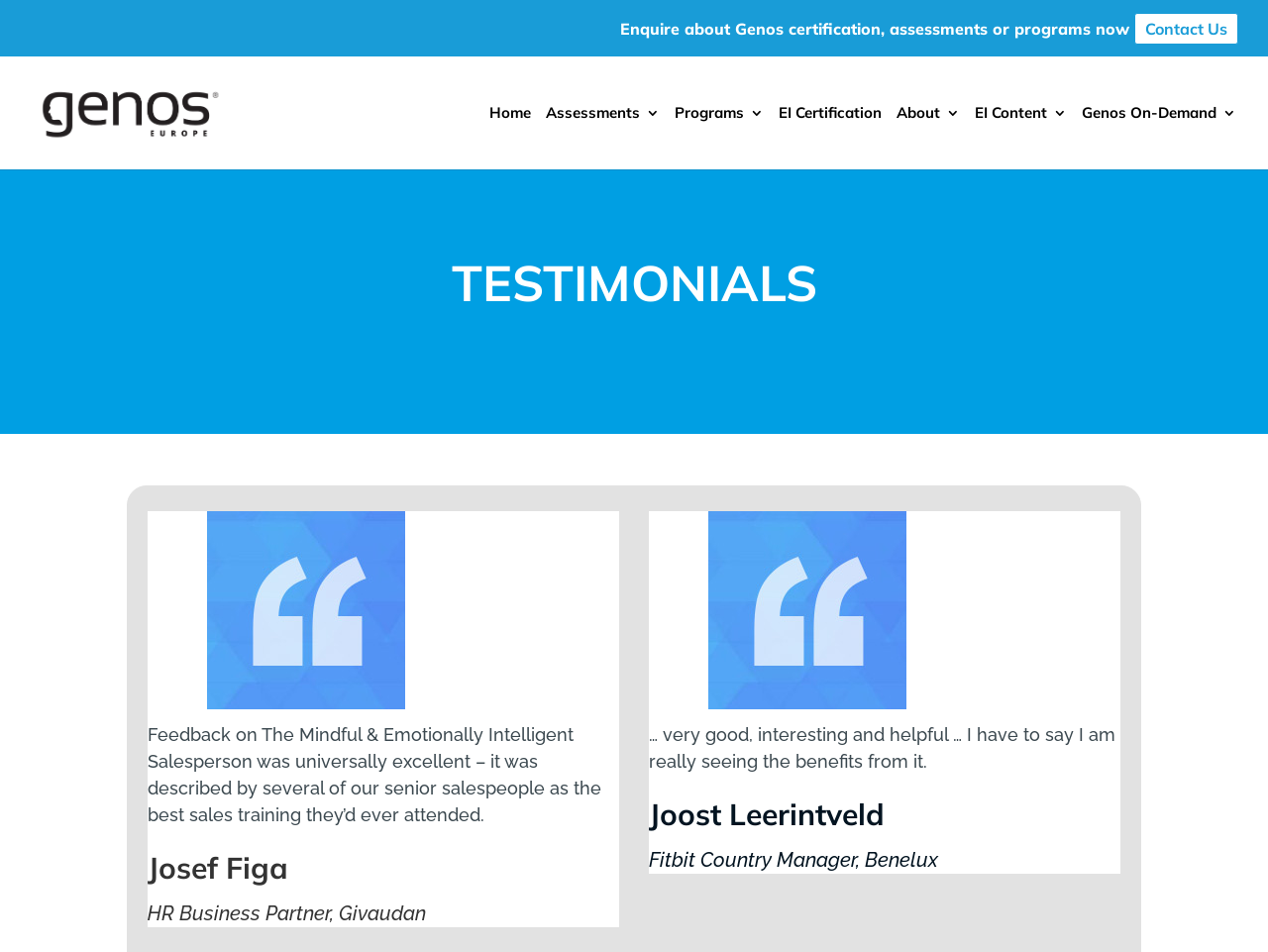For the element described, predict the bounding box coordinates as (top-left x, top-left y, bottom-right x, bottom-right y). All values should be between 0 and 1. Element description: alt="Genos International Europe"

[0.027, 0.105, 0.206, 0.129]